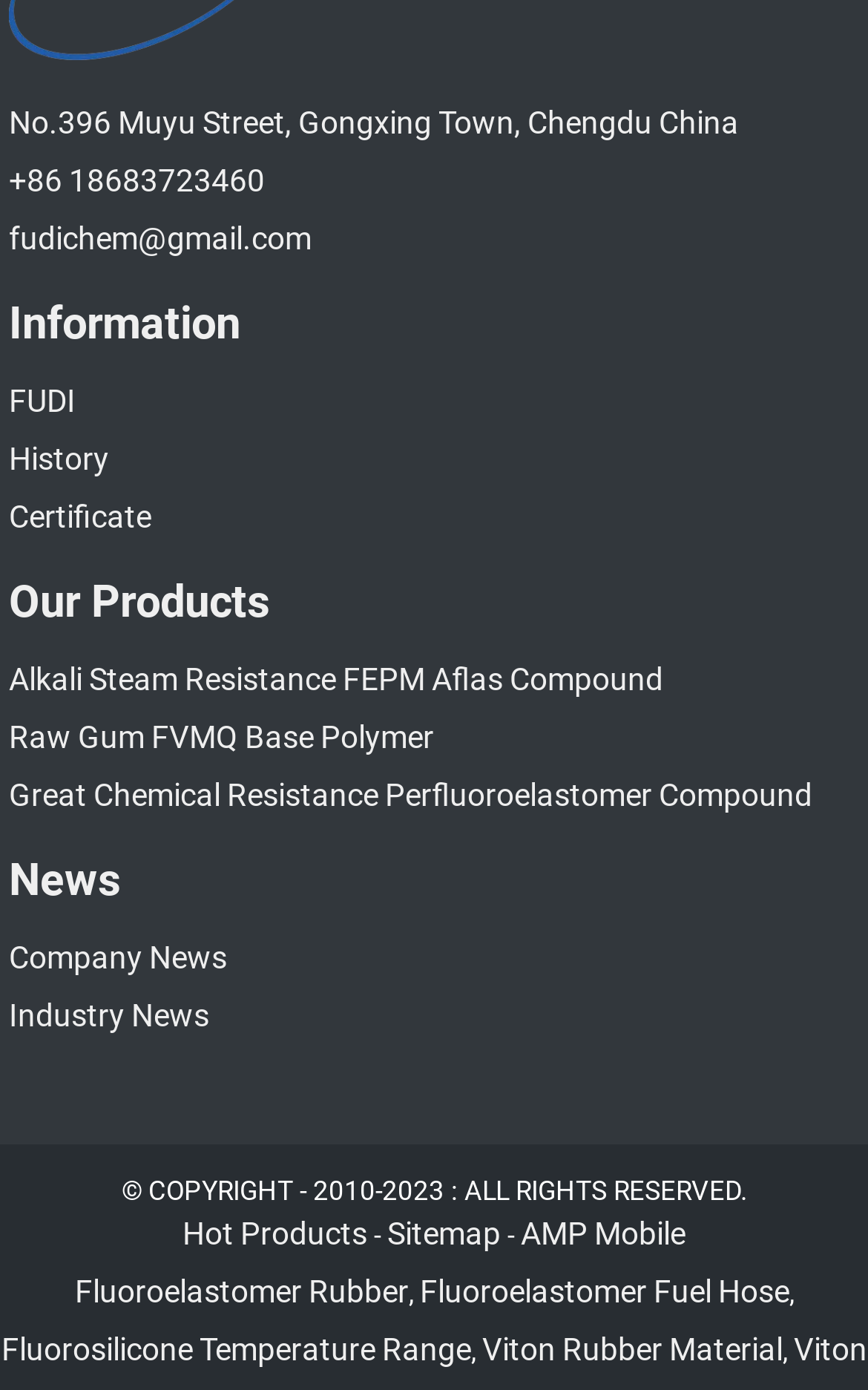Please find the bounding box coordinates of the section that needs to be clicked to achieve this instruction: "Visit the sitemap".

[0.446, 0.875, 0.577, 0.9]